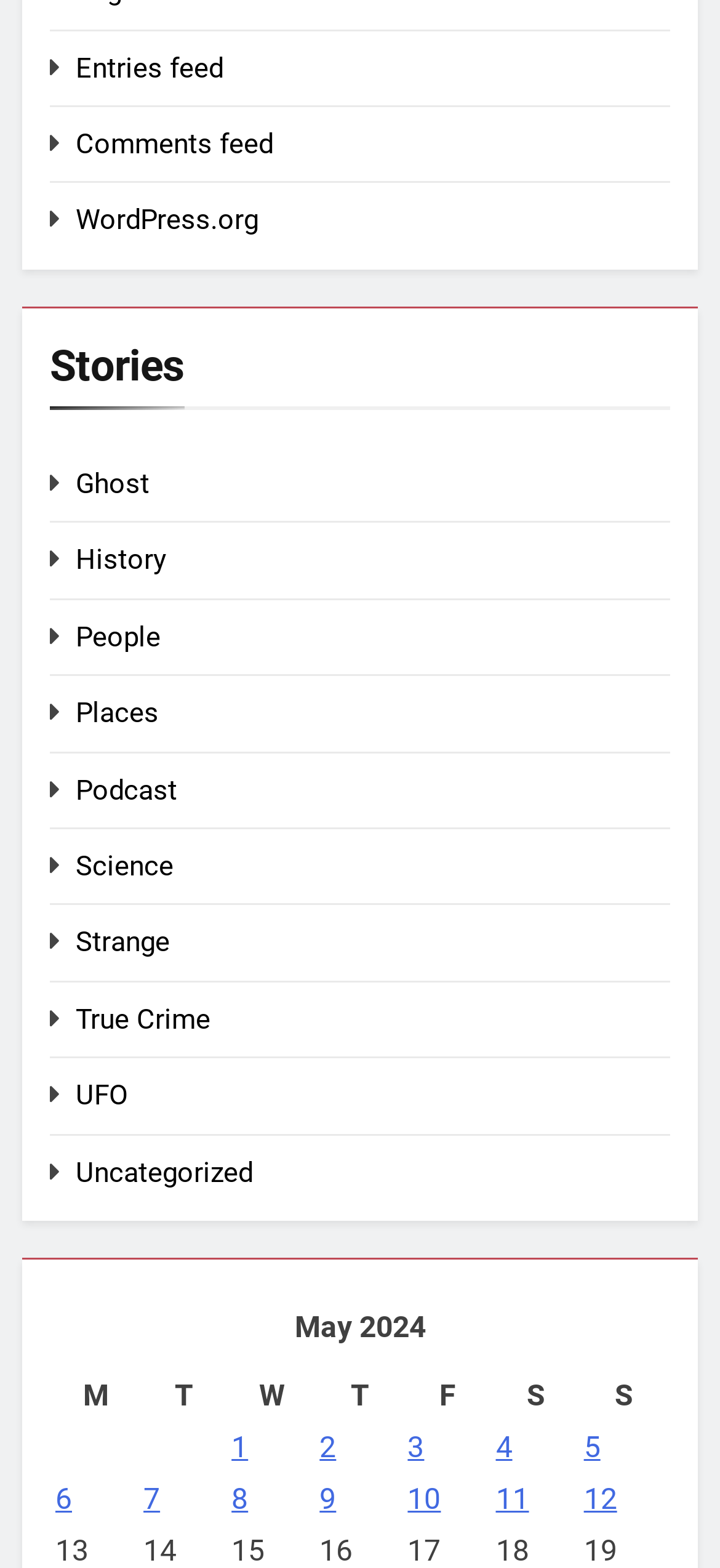Please find the bounding box coordinates in the format (top-left x, top-left y, bottom-right x, bottom-right y) for the given element description. Ensure the coordinates are floating point numbers between 0 and 1. Description: Entries feed

[0.105, 0.032, 0.31, 0.054]